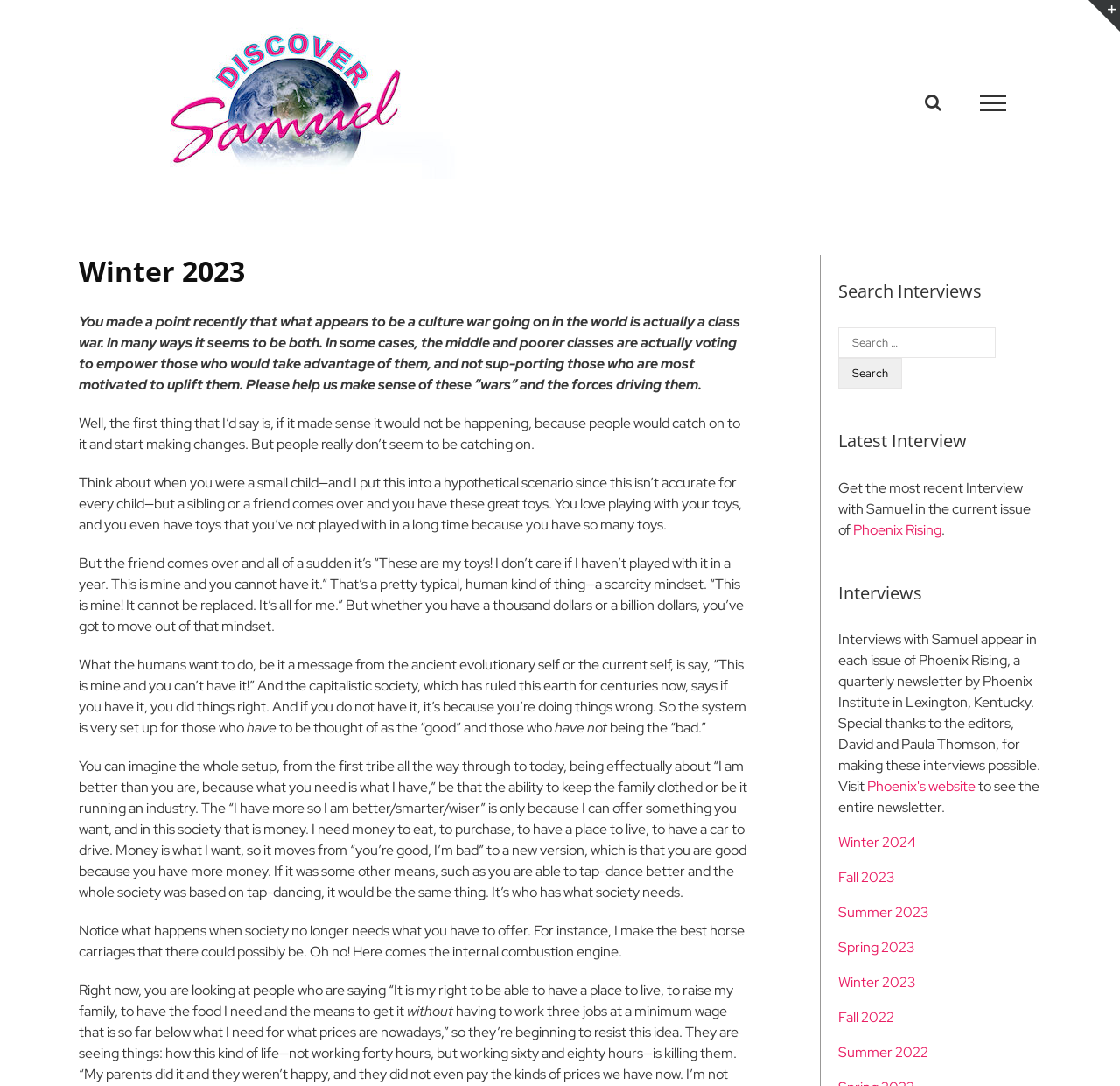Generate a thorough explanation of the webpage's elements.

The webpage appears to be a blog or article page with a focus on a specific topic, likely related to class war and culture war. At the top left of the page, there is a logo for "discoversamuel.com" with a link to the website's homepage. 

Below the logo, there is a heading that reads "Winter 2023" in a prominent position. Underneath the heading, there is a block of text that discusses the concept of class war and how it relates to people's perceptions of wealth and power. The text is divided into several paragraphs, each exploring a different aspect of this idea.

To the right of the main text, there are several links and headings, including "Search Interviews", "Latest Interview", and "Interviews". These links appear to be related to searching for and accessing interviews with Samuel, the author or subject of the webpage. There is also a search bar where users can input keywords to find specific interviews.

Further down the page, there are links to various issues of a newsletter called "Phoenix Rising", which features interviews with Samuel. These links are organized by season and year, with the most recent issues at the top.

At the very top right of the page, there are two hidden links, "Toggle Search" and "Toggle Menu", which are not currently visible to the user. There is also a link to "Toggle Sliding Bar Area" at the bottom right of the page, which may open or close a sidebar or menu.

Overall, the webpage appears to be a resource for accessing interviews and articles related to Samuel and his thoughts on class war and culture war.